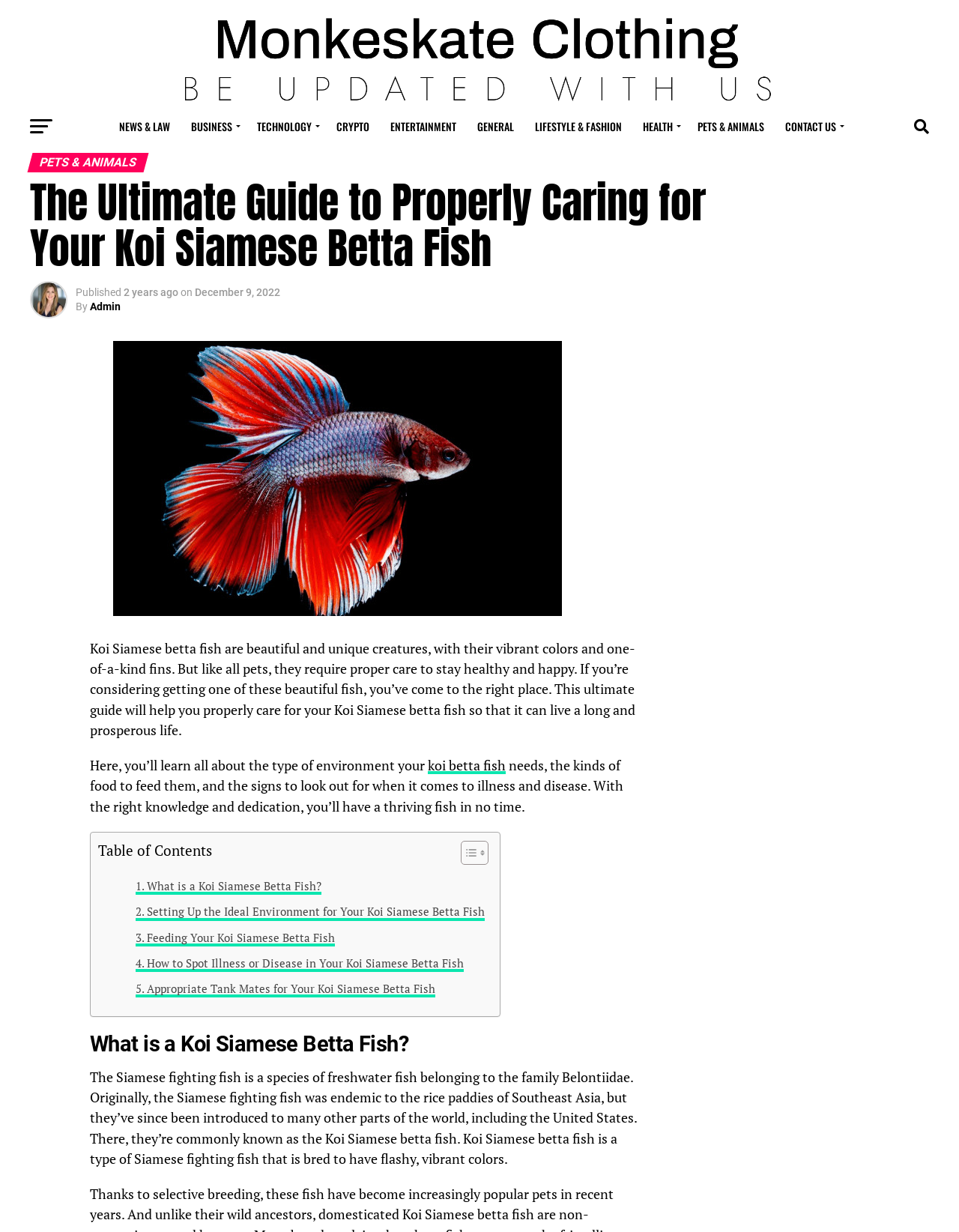Locate the bounding box coordinates of the area to click to fulfill this instruction: "Click on the 'PETS & ANIMALS' link". The bounding box should be presented as four float numbers between 0 and 1, in the order [left, top, right, bottom].

[0.031, 0.124, 0.969, 0.14]